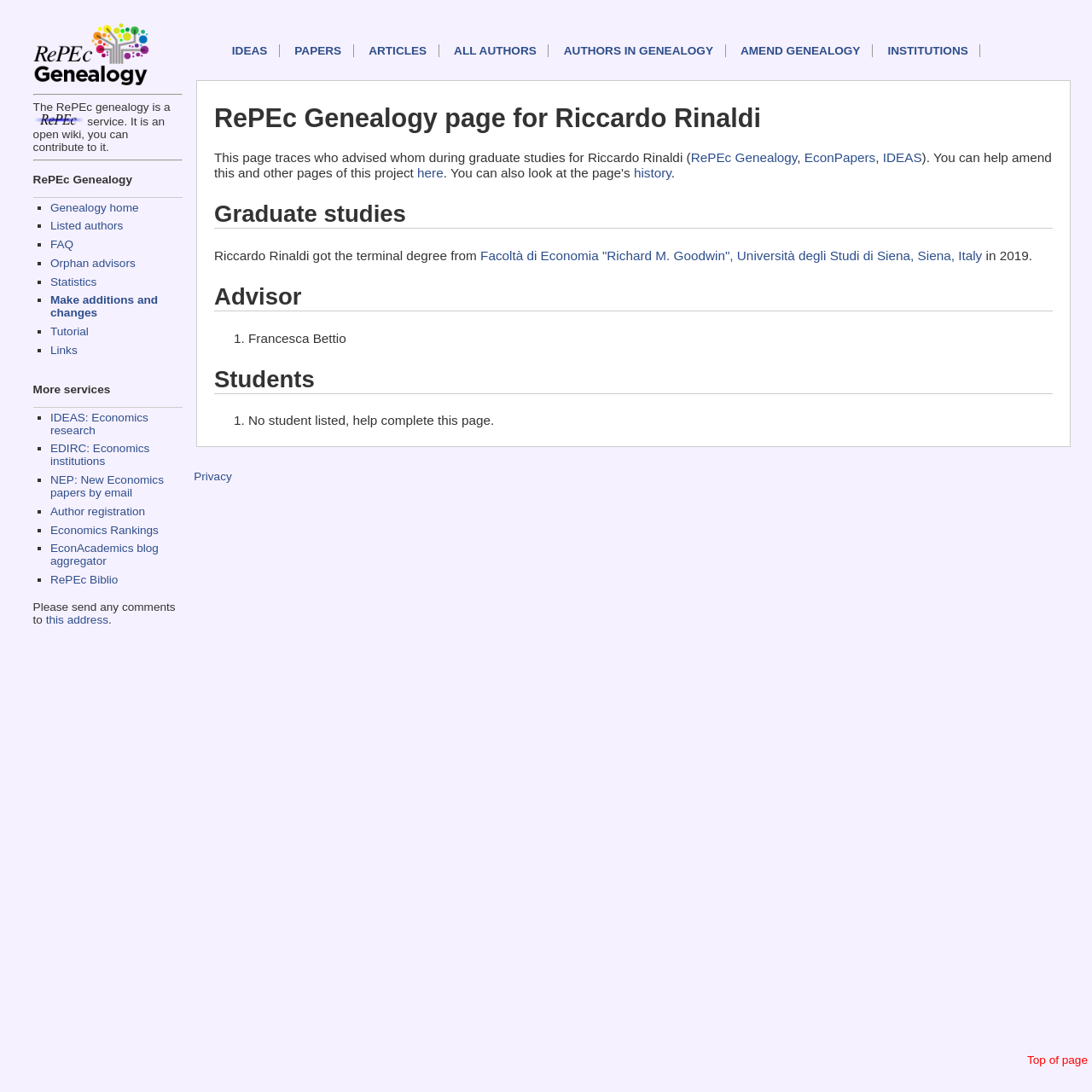Locate the bounding box coordinates of the element you need to click to accomplish the task described by this instruction: "View Statistics".

[0.046, 0.252, 0.089, 0.264]